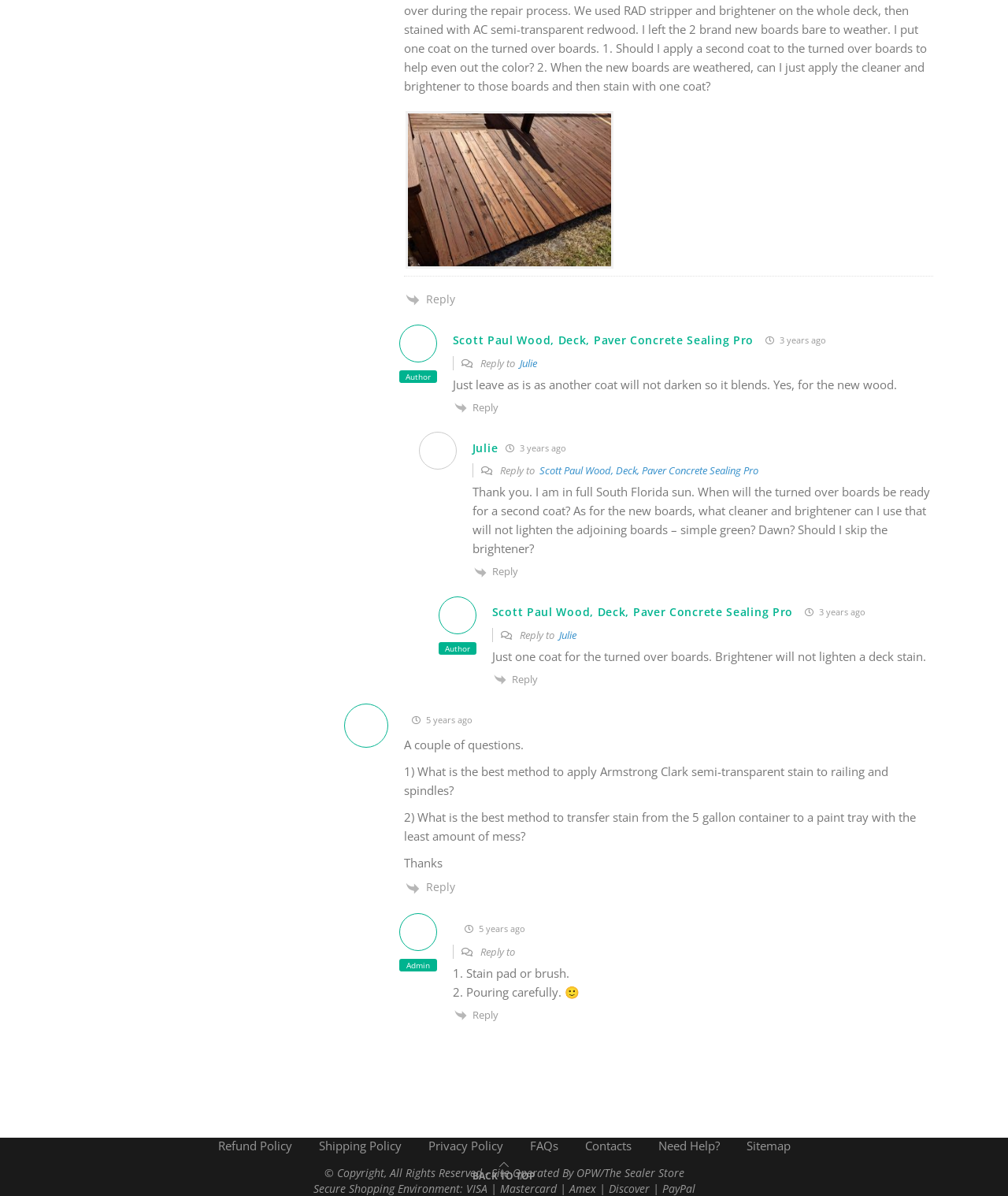Determine the bounding box coordinates of the UI element described by: "Back To Top".

[0.469, 0.976, 0.531, 0.989]